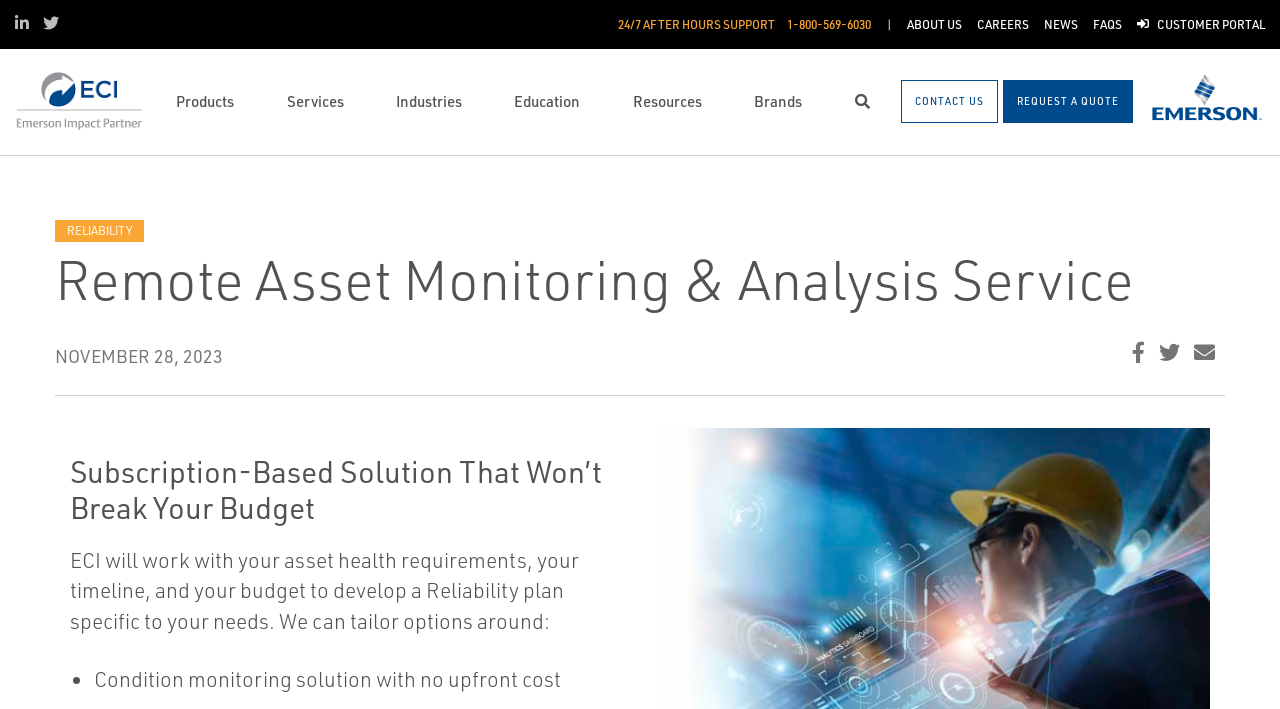Provide the bounding box coordinates of the HTML element described by the text: "Customer Portal".

[0.888, 0.022, 0.988, 0.047]